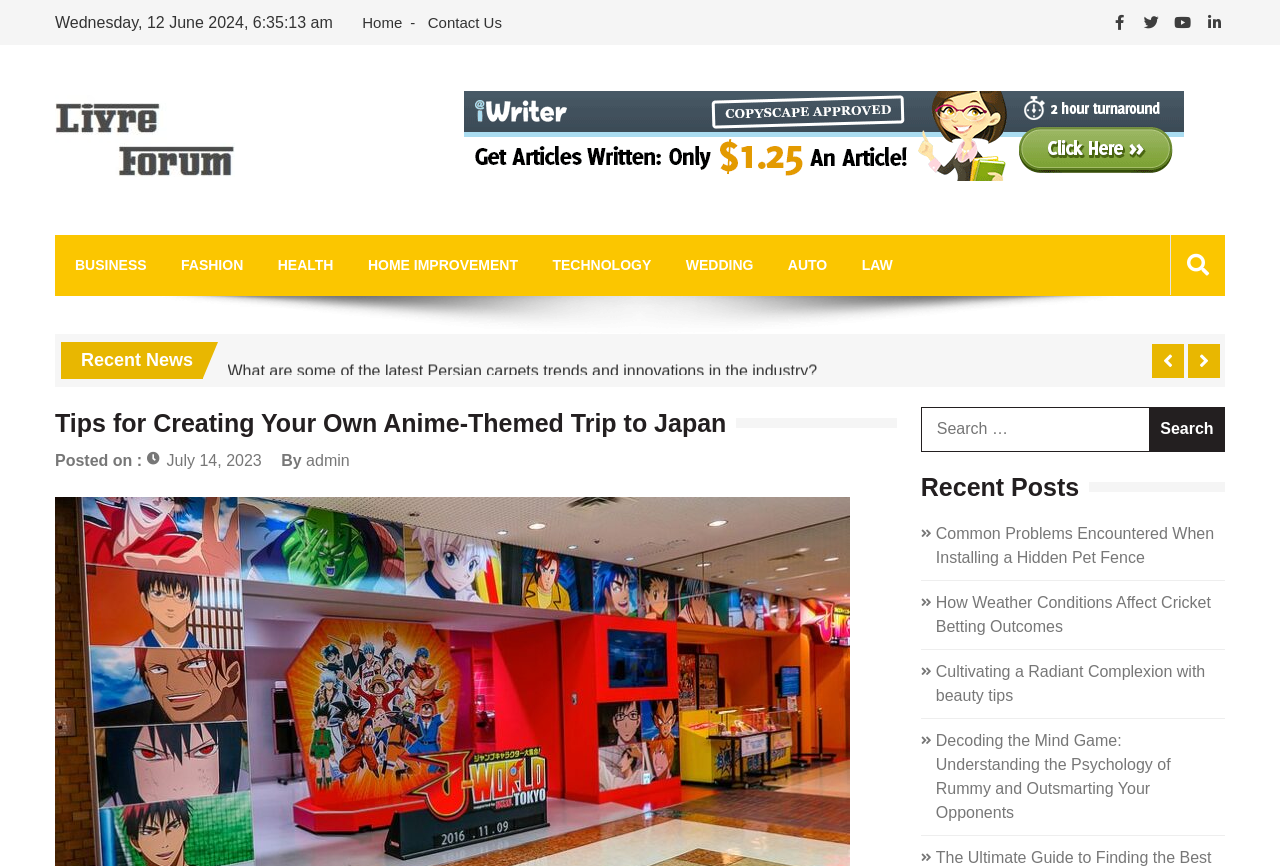What is the category of the link 'BUSINESS'?
By examining the image, provide a one-word or phrase answer.

Category